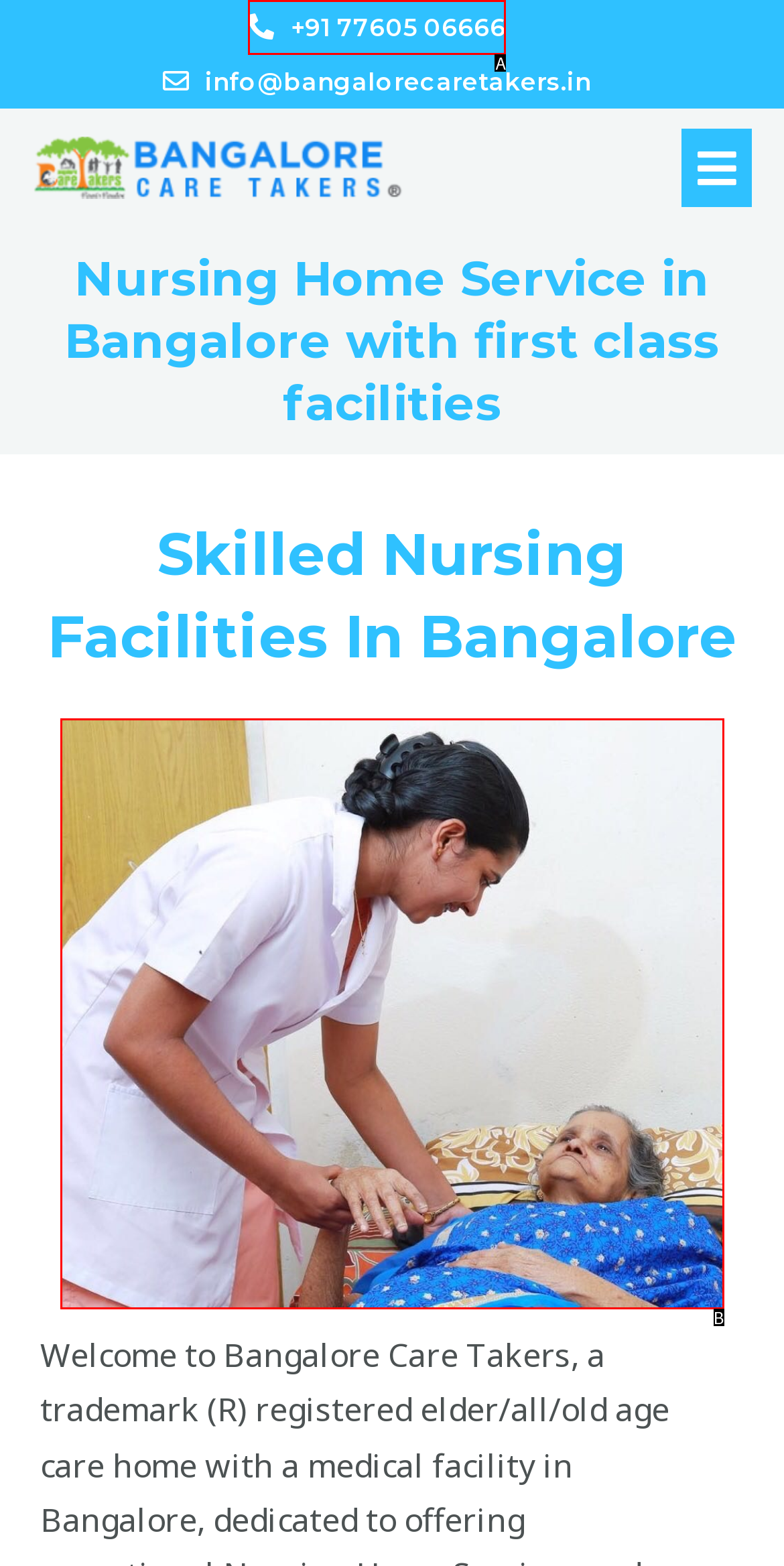Select the HTML element that matches the description: +91 77605 06666
Respond with the letter of the correct choice from the given options directly.

A